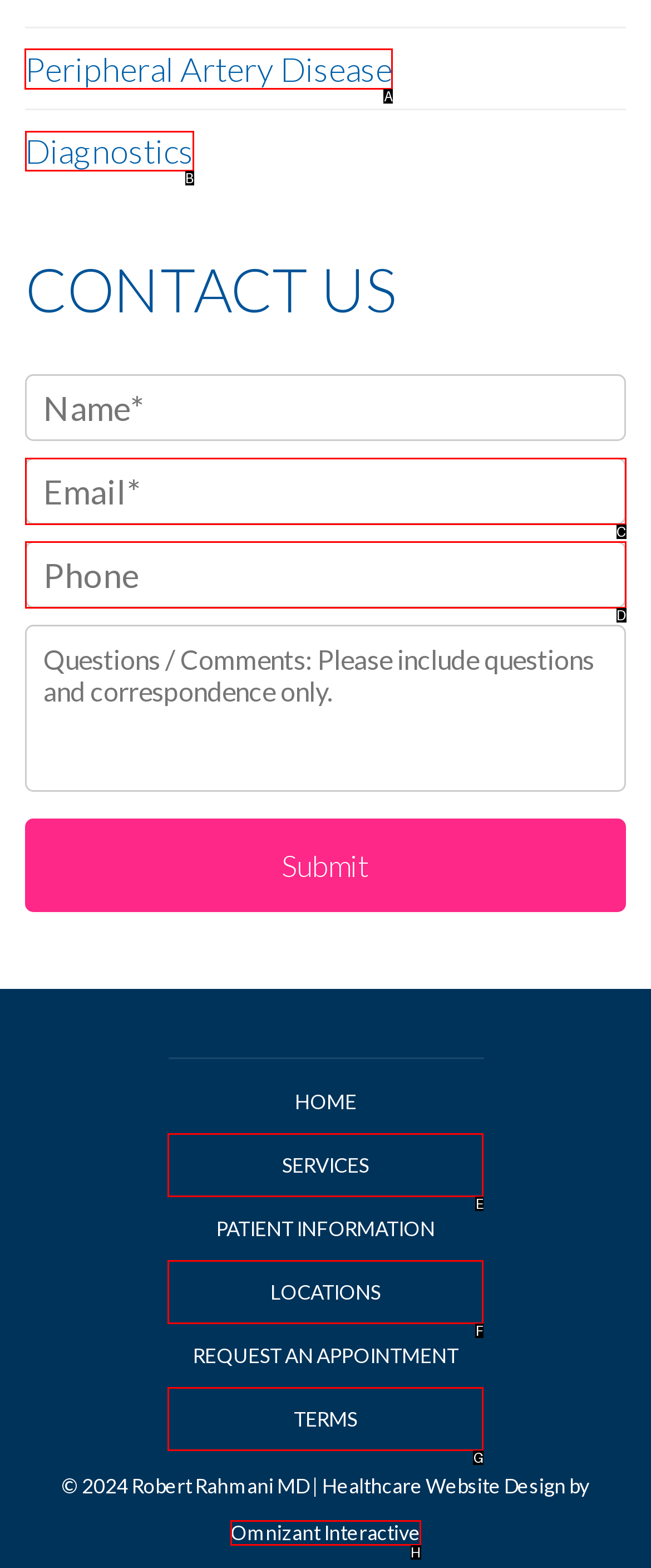Tell me the letter of the UI element to click in order to accomplish the following task: Click on the 'Peripheral Artery Disease' link
Answer with the letter of the chosen option from the given choices directly.

A